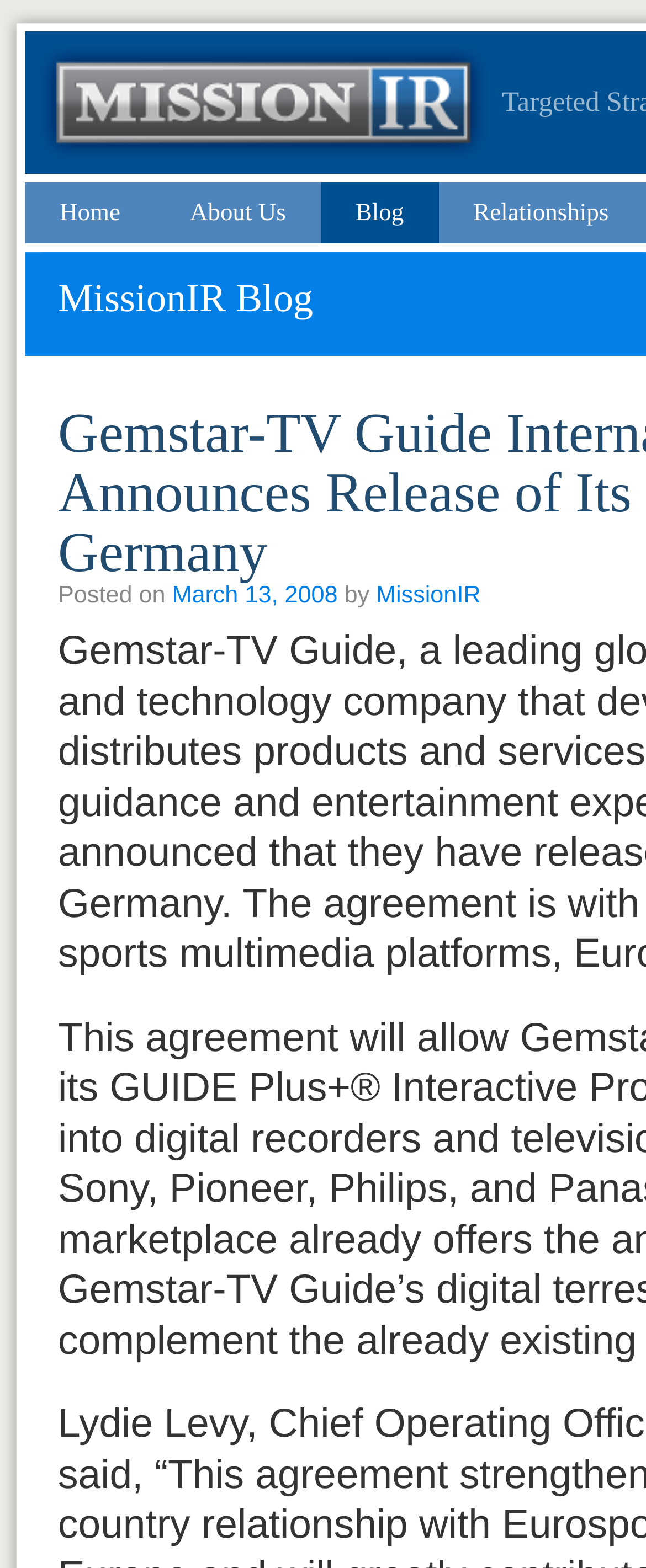Give a one-word or short phrase answer to this question: 
What is the logo on the top left corner?

Mission IR Logo